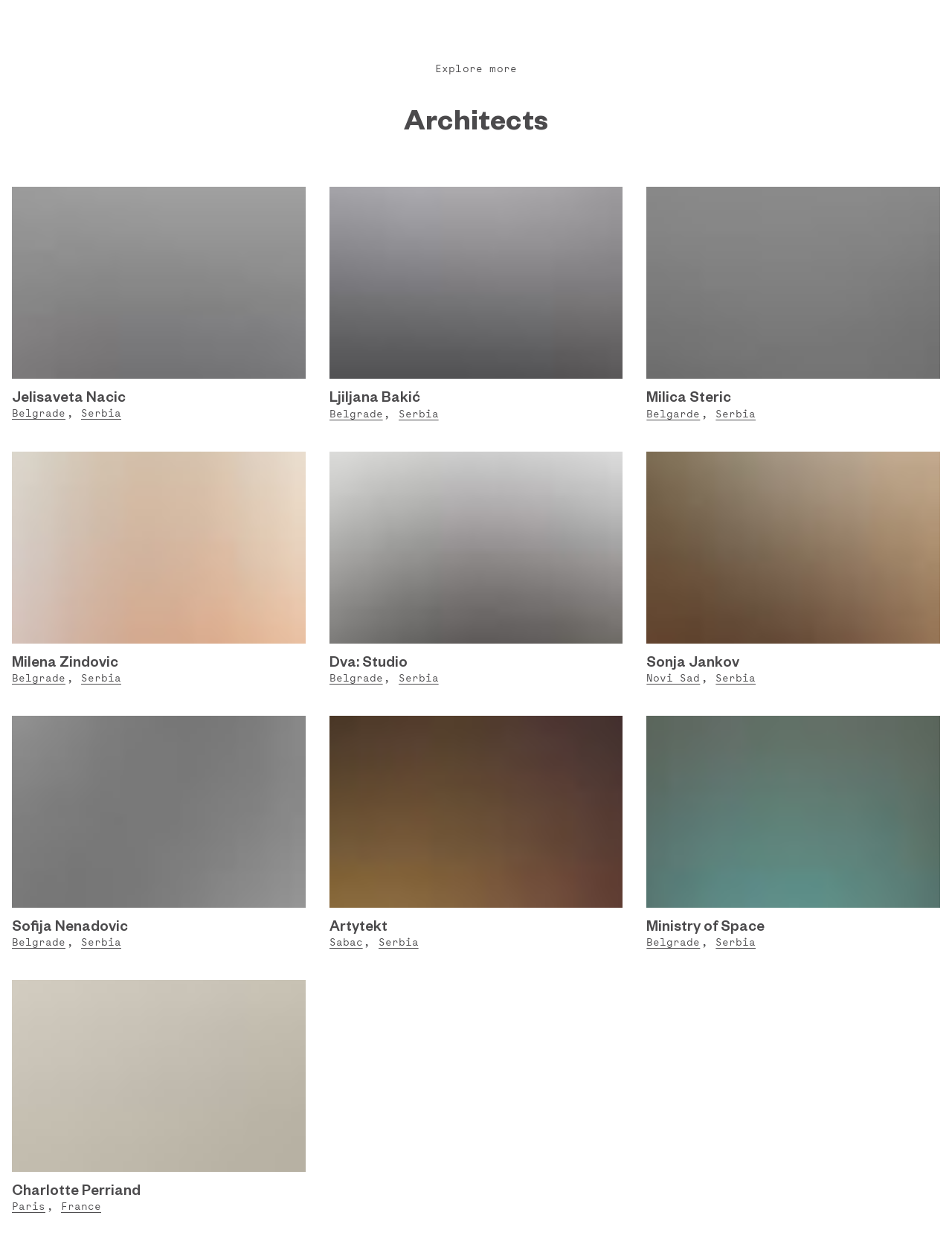Could you determine the bounding box coordinates of the clickable element to complete the instruction: "View Jelisaveta Nacic's profile"? Provide the coordinates as four float numbers between 0 and 1, i.e., [left, top, right, bottom].

[0.012, 0.31, 0.132, 0.325]